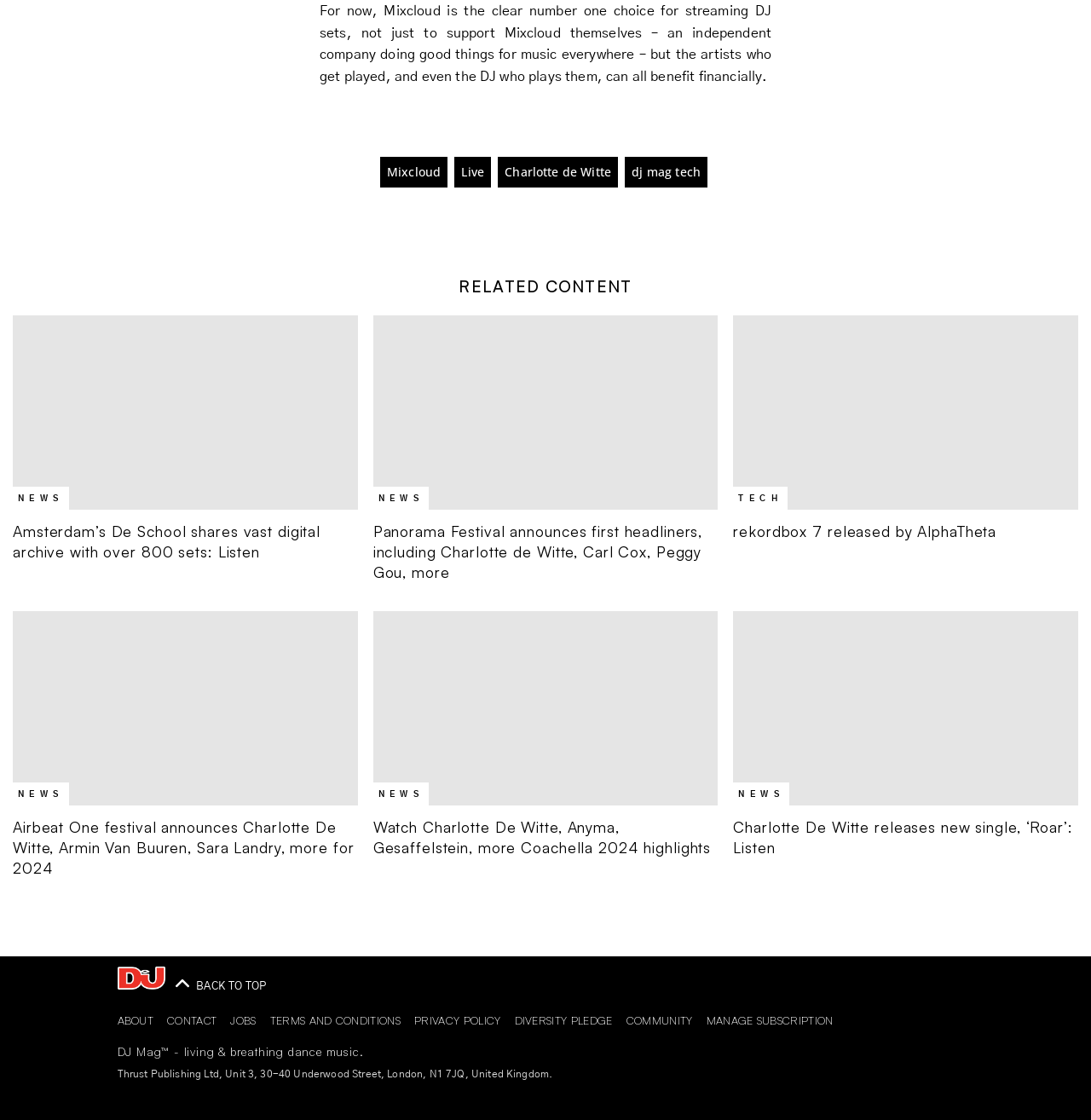Identify the bounding box coordinates for the UI element described as follows: rekordbox 7 released by AlphaTheta. Use the format (top-left x, top-left y, bottom-right x, bottom-right y) and ensure all values are floating point numbers between 0 and 1.

[0.672, 0.466, 0.913, 0.483]